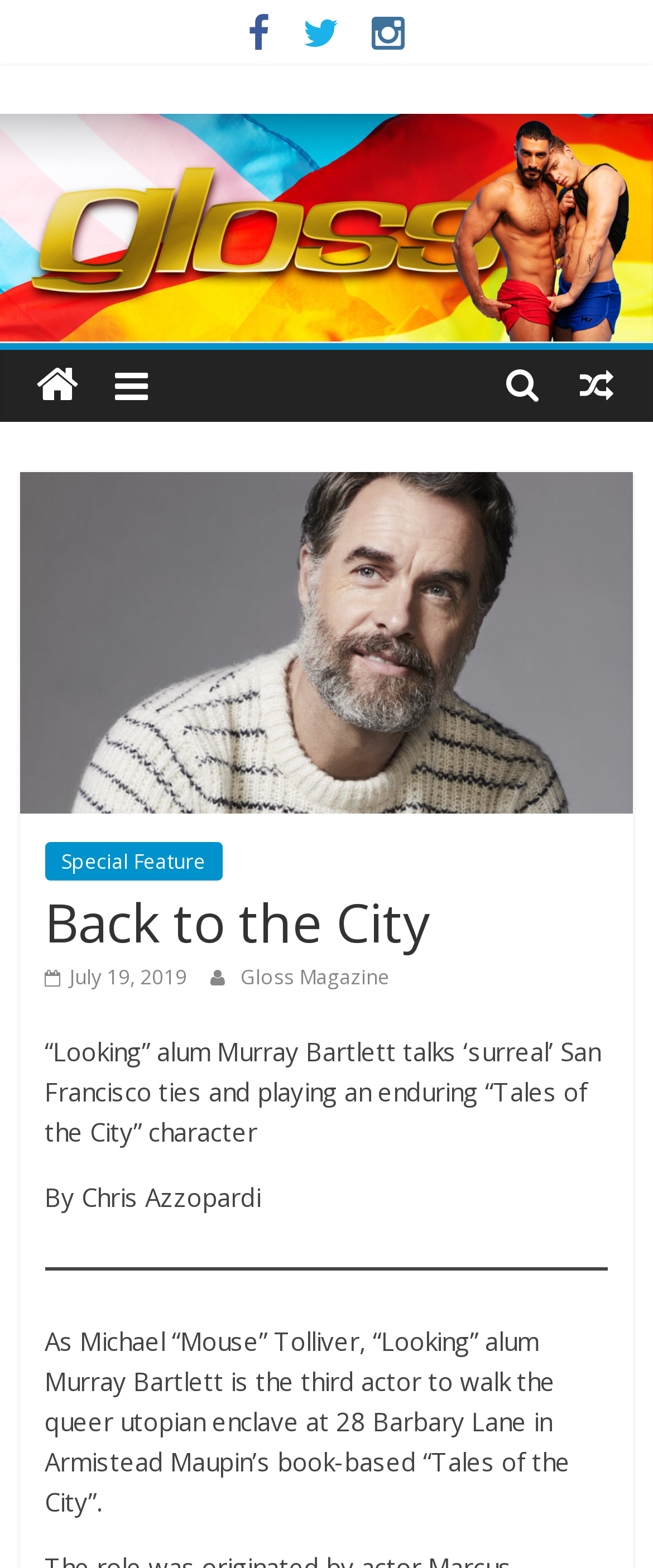Locate the bounding box coordinates of the element's region that should be clicked to carry out the following instruction: "Click the search icon". The coordinates need to be four float numbers between 0 and 1, i.e., [left, top, right, bottom].

[0.354, 0.014, 0.438, 0.034]